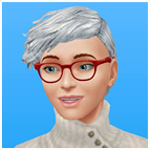Describe in detail everything you see in the image.

This image features a stylized avatar from "The Sims Freeplay," showcasing a character with short, tousled silver hair and striking red glasses. The character is wearing a cozy, high-collared sweater, contributing to a friendly and approachable appearance. The background is a bright blue, enhancing the avatar’s vibrant features. This avatar could represent a user or a moderator within the game community, possibly adding a personal touch to the discussions around the "Charming Cottage Update."